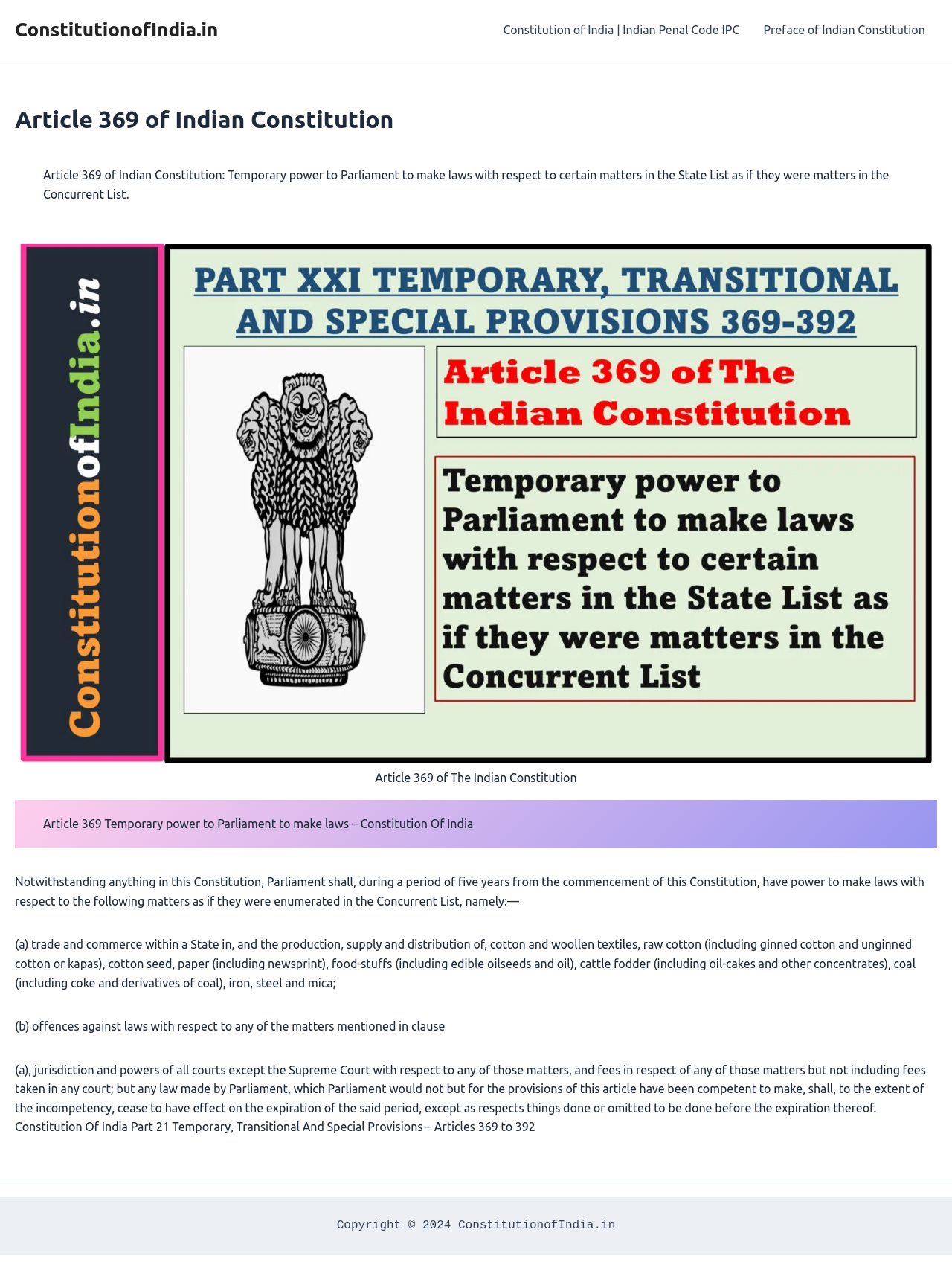Refer to the image and provide an in-depth answer to the question: 
What is the period during which Parliament has power to make laws?

The period during which Parliament has power to make laws can be determined by reading the text of the article, which states 'during a period of five years from the commencement of this Constitution, have power to make laws with respect to the following matters as if they were enumerated in the Concurrent List'.